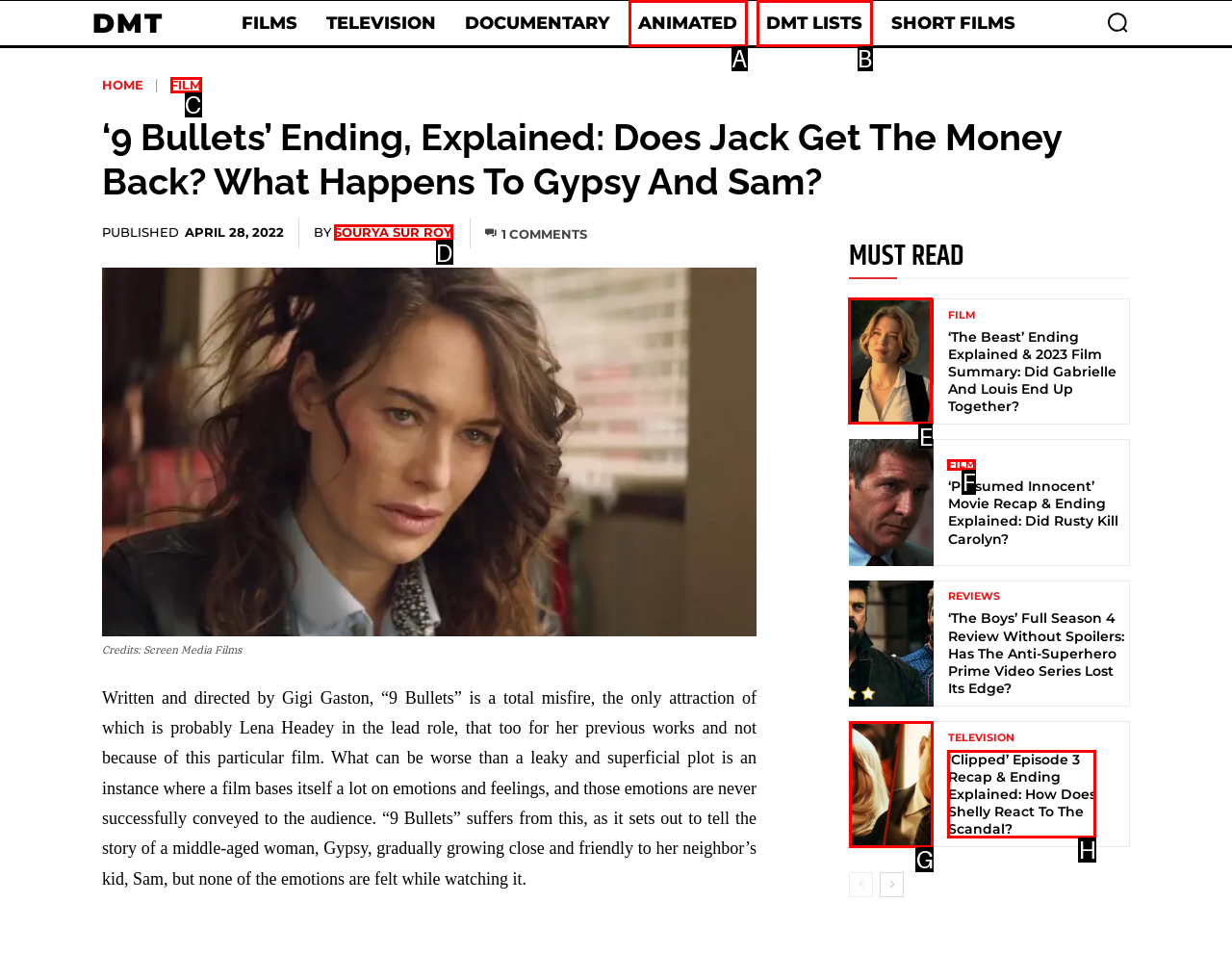Given the instruction: Read the review of The Beast, which HTML element should you click on?
Answer with the letter that corresponds to the correct option from the choices available.

E